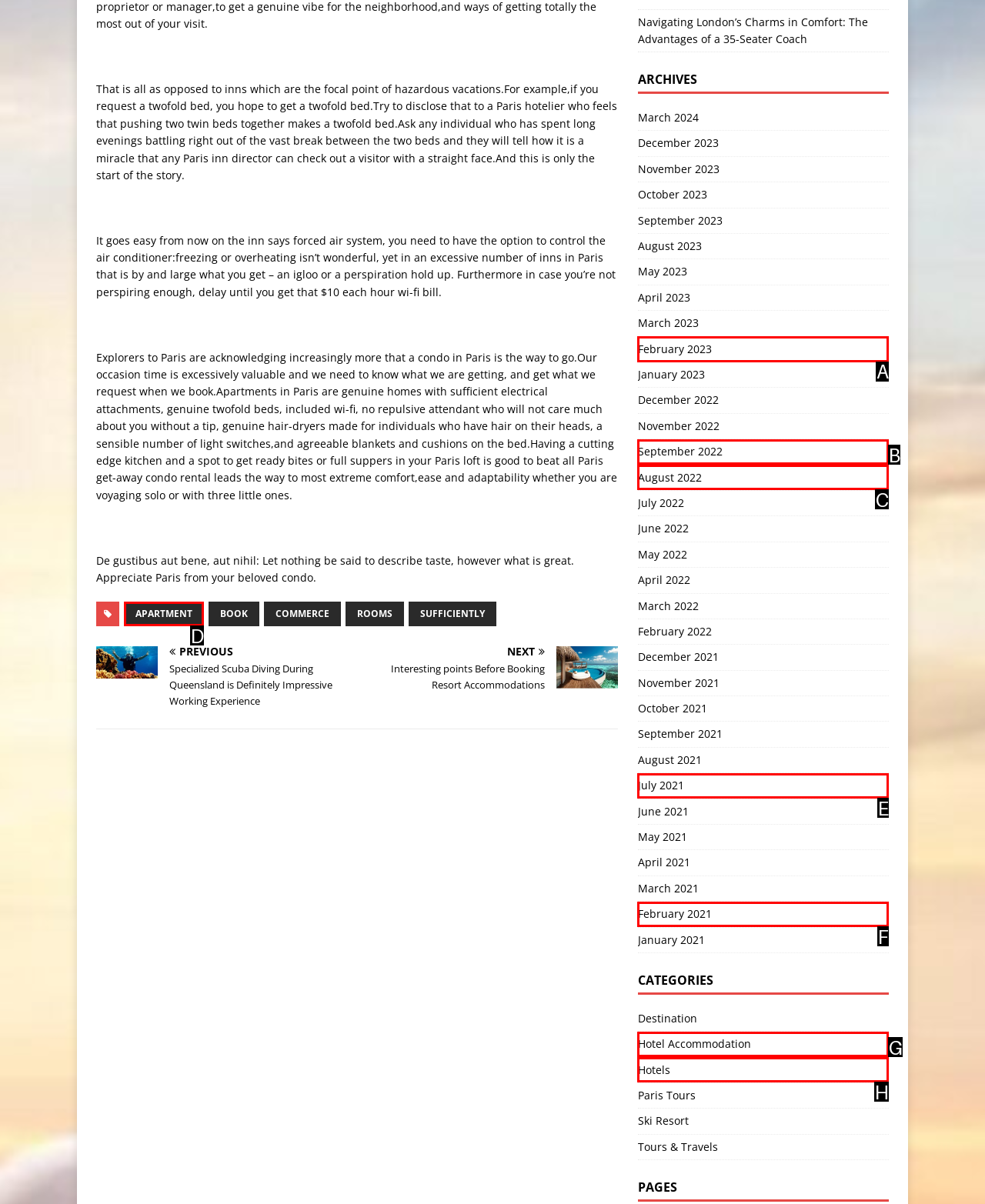Point out the correct UI element to click to carry out this instruction: Click on the 'APARTMENT' link
Answer with the letter of the chosen option from the provided choices directly.

D